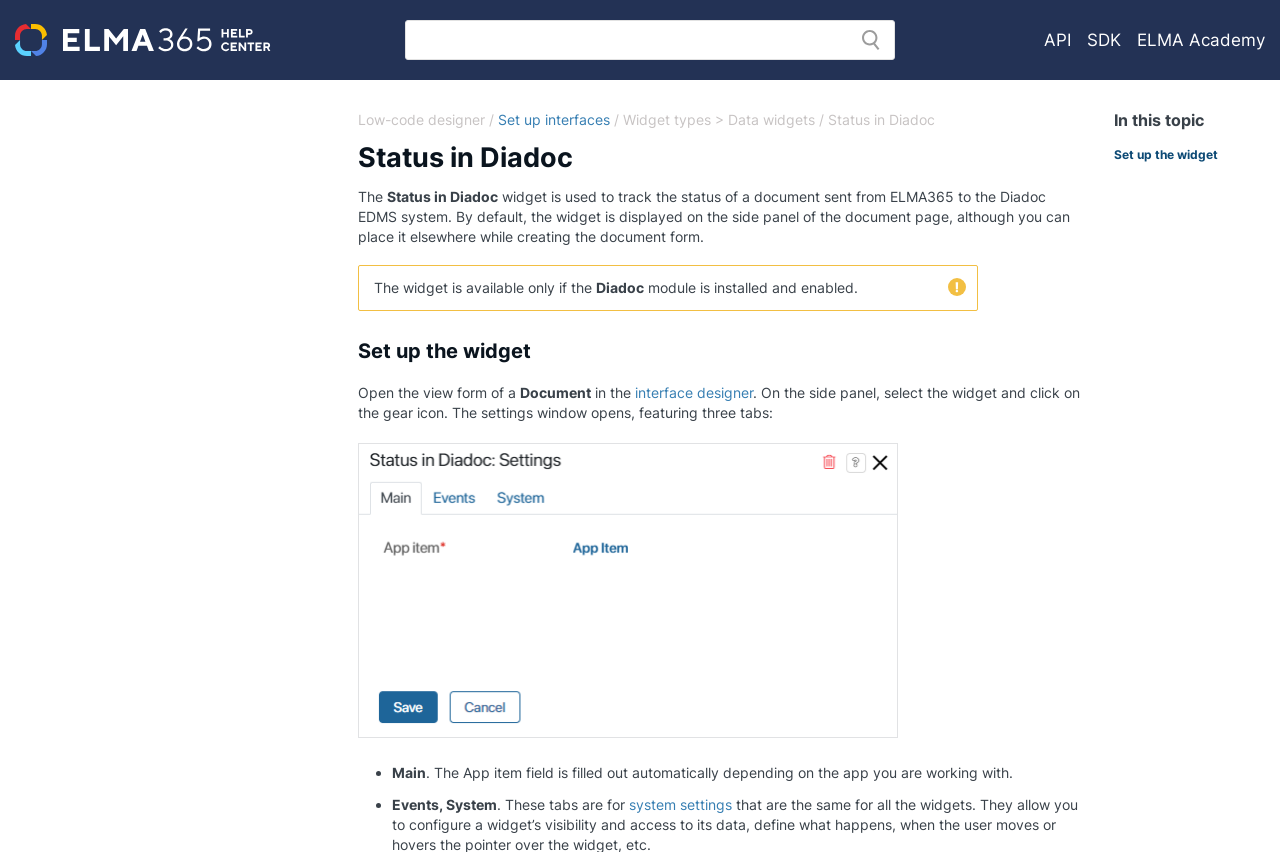What are the three tabs in the settings window?
Based on the image, please offer an in-depth response to the question.

When the gear icon is clicked, the settings window opens, featuring three tabs: Main, Events, and System, as described in the webpage content.